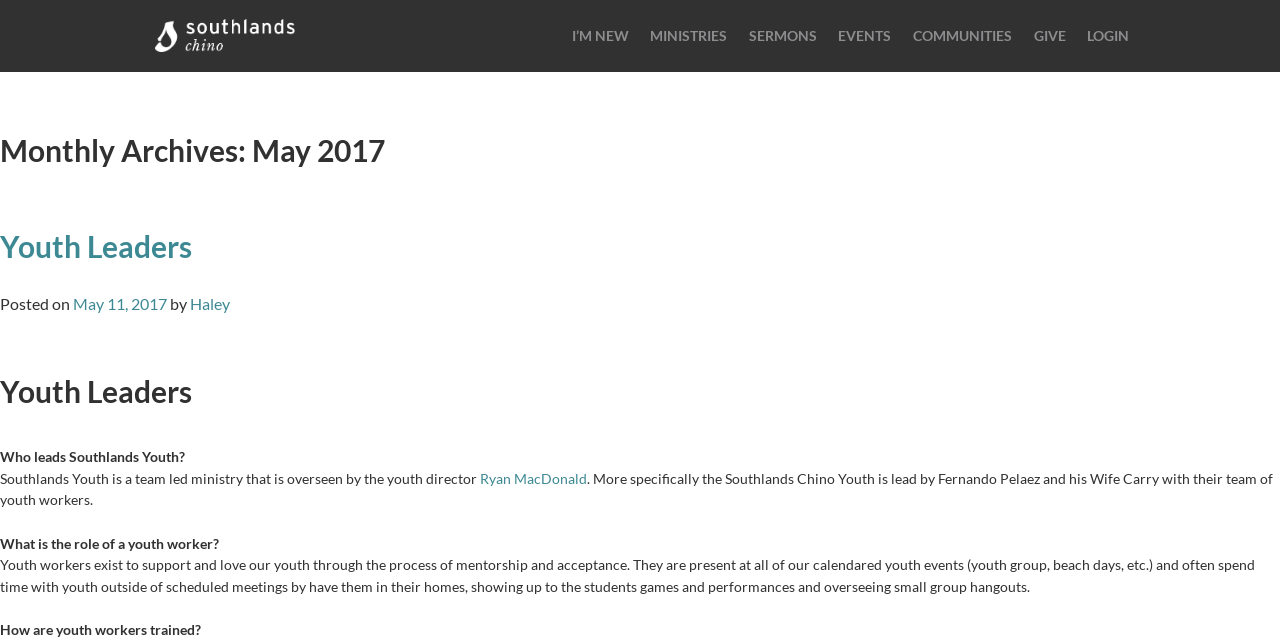Please pinpoint the bounding box coordinates for the region I should click to adhere to this instruction: "Learn about 'Ryan MacDonald'".

[0.375, 0.734, 0.459, 0.761]